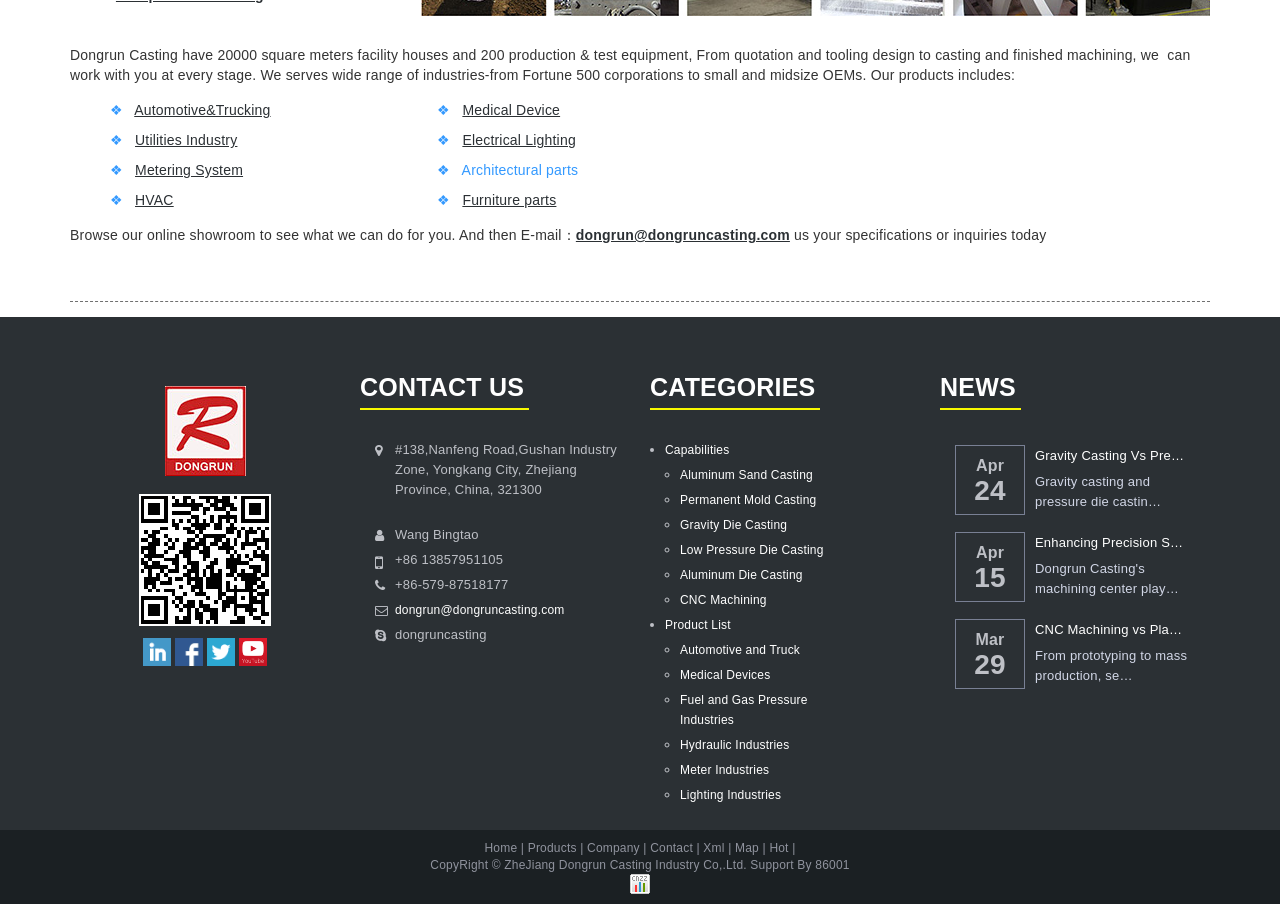What is the company's facility size?
Using the visual information from the image, give a one-word or short-phrase answer.

20000 square meters